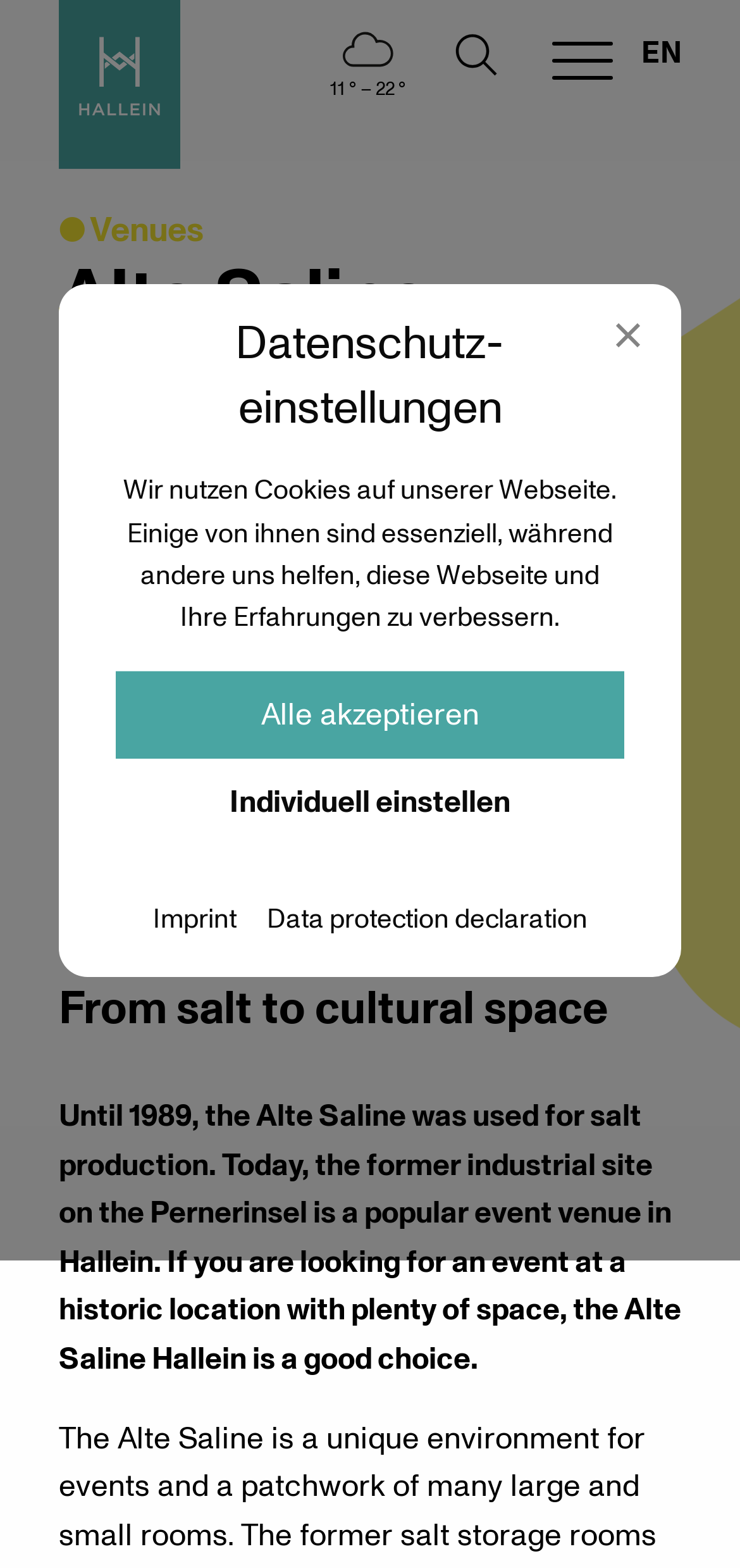What is the language of the website? From the image, respond with a single word or brief phrase.

EN